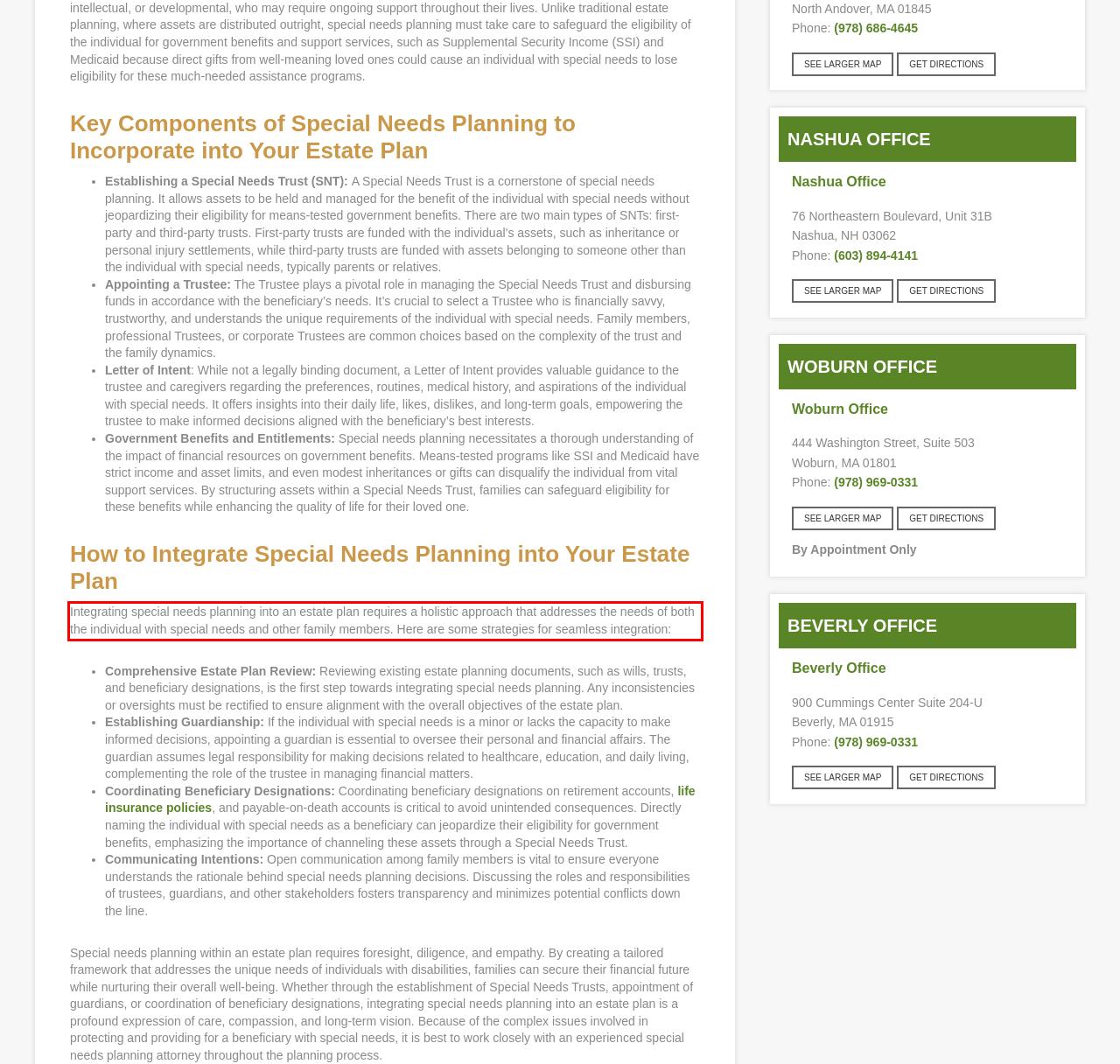Your task is to recognize and extract the text content from the UI element enclosed in the red bounding box on the webpage screenshot.

Integrating special needs planning into an estate plan requires a holistic approach that addresses the needs of both the individual with special needs and other family members. Here are some strategies for seamless integration: